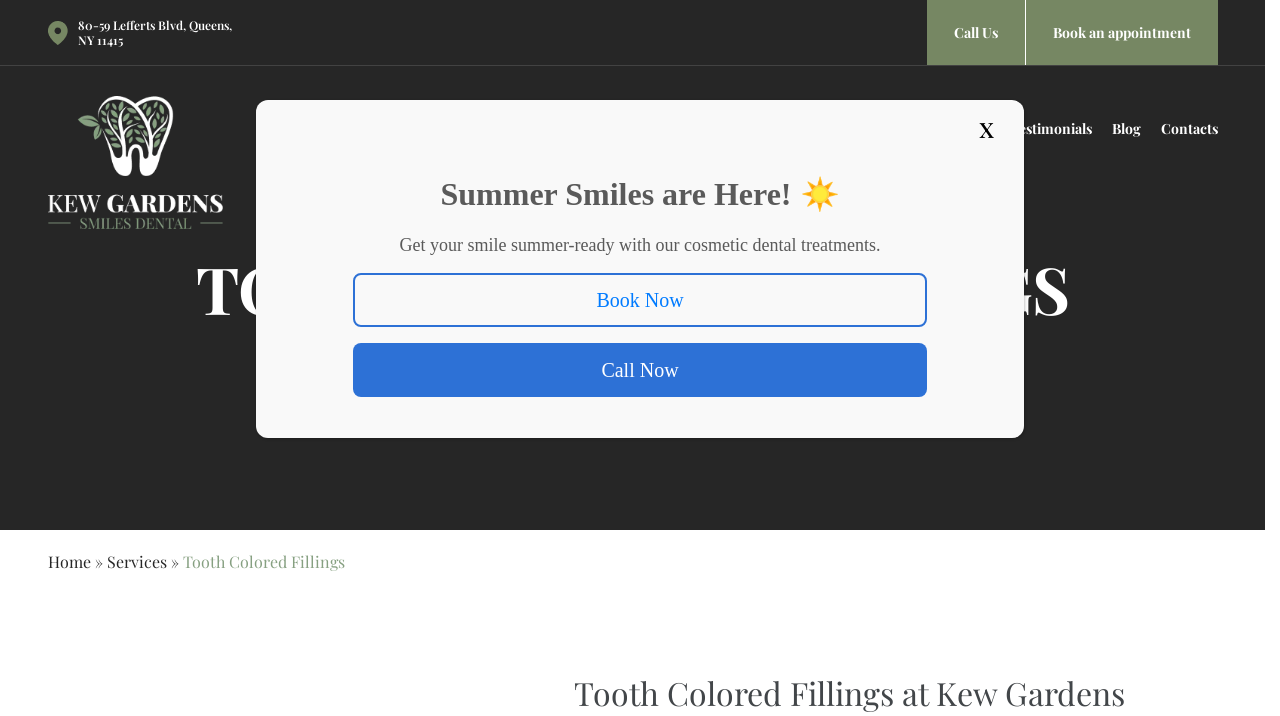Provide your answer to the question using just one word or phrase: What is the promotion mentioned on the page?

Summer Smiles are Here!